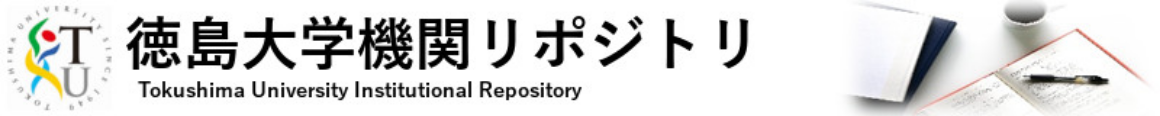Utilize the information from the image to answer the question in detail:
What does the stylized 'T' and 'U' symbolize?

The stylized 'T' and 'U' interwoven in a colorful manner symbolize the university's identity, representing the institution's unique character and values.